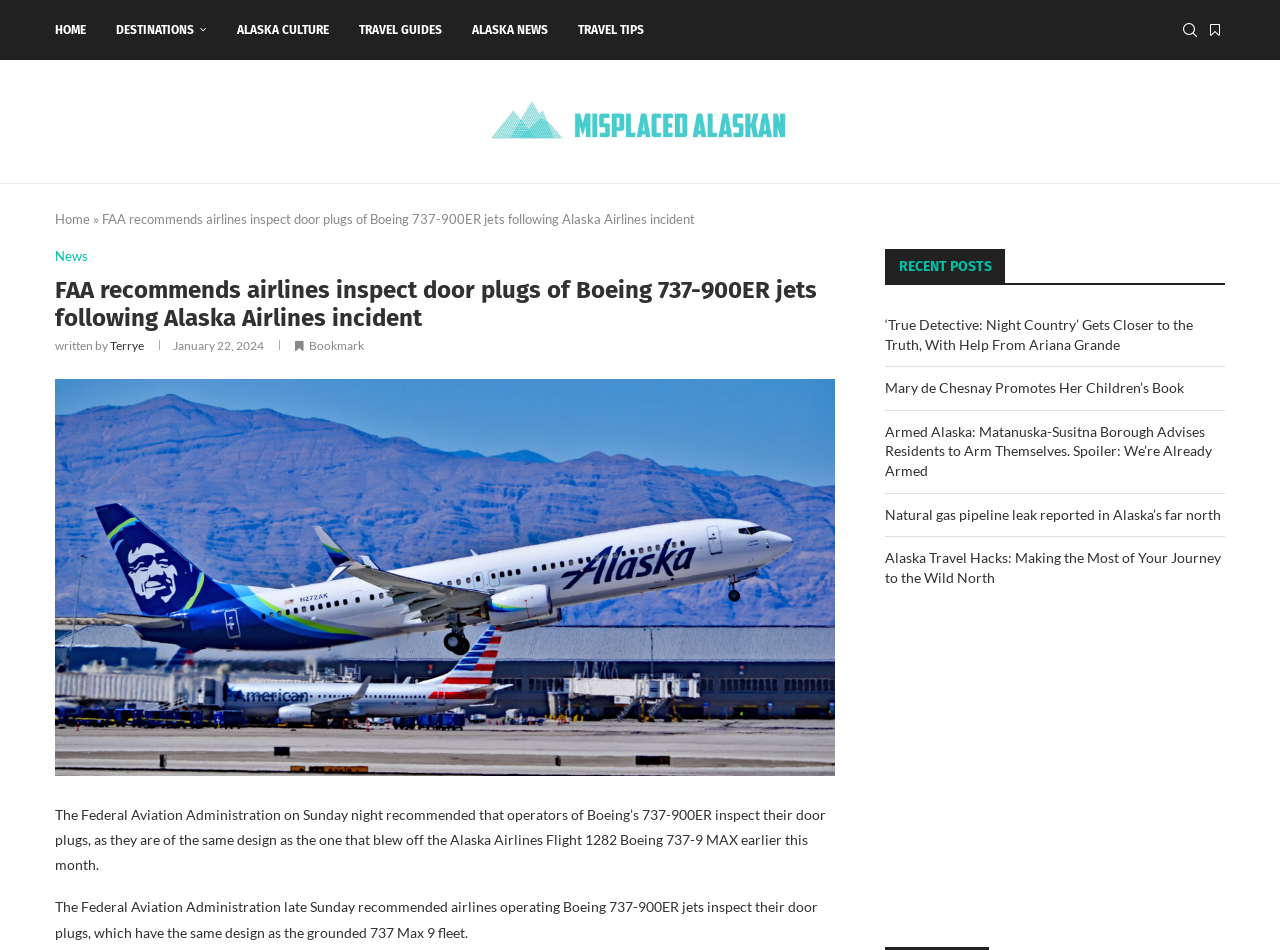Please identify the bounding box coordinates of the element's region that I should click in order to complete the following instruction: "View recent posts". The bounding box coordinates consist of four float numbers between 0 and 1, i.e., [left, top, right, bottom].

[0.691, 0.262, 0.957, 0.3]